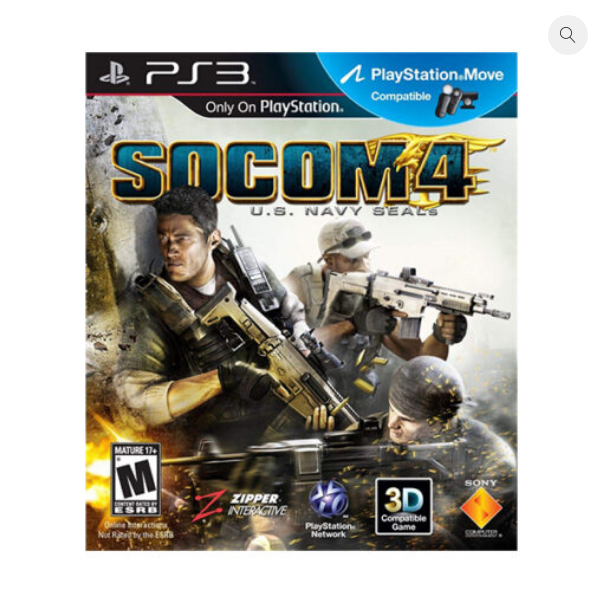Is the game compatible with PlayStation Move?
Refer to the image and offer an in-depth and detailed answer to the question.

The cover art displays the 'PlayStation Move Compatible' logo in the top corner, indicating that the game is compatible with the PlayStation Move controller.